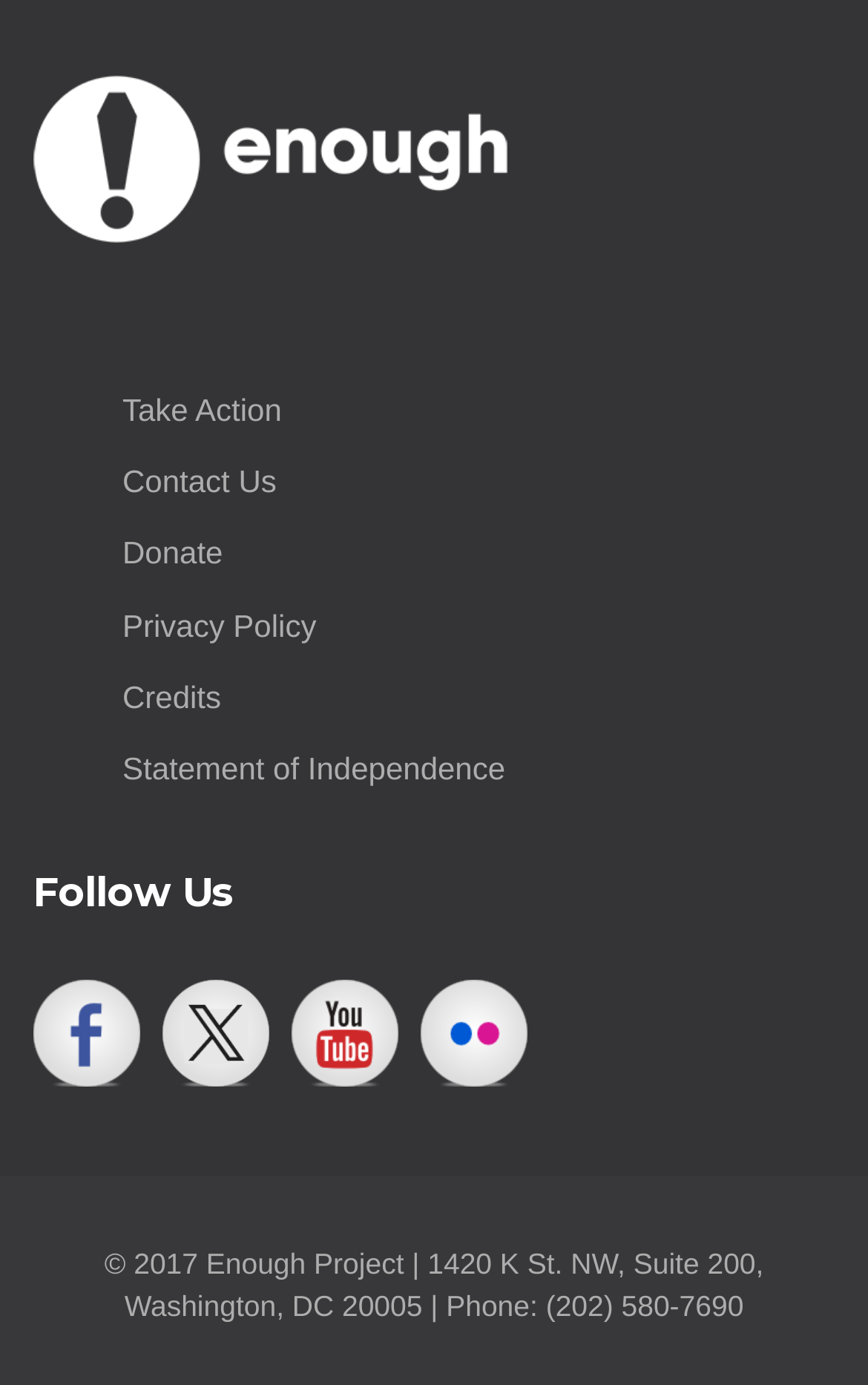Determine the bounding box coordinates for the region that must be clicked to execute the following instruction: "Contact the Enough Project".

[0.141, 0.334, 0.319, 0.36]